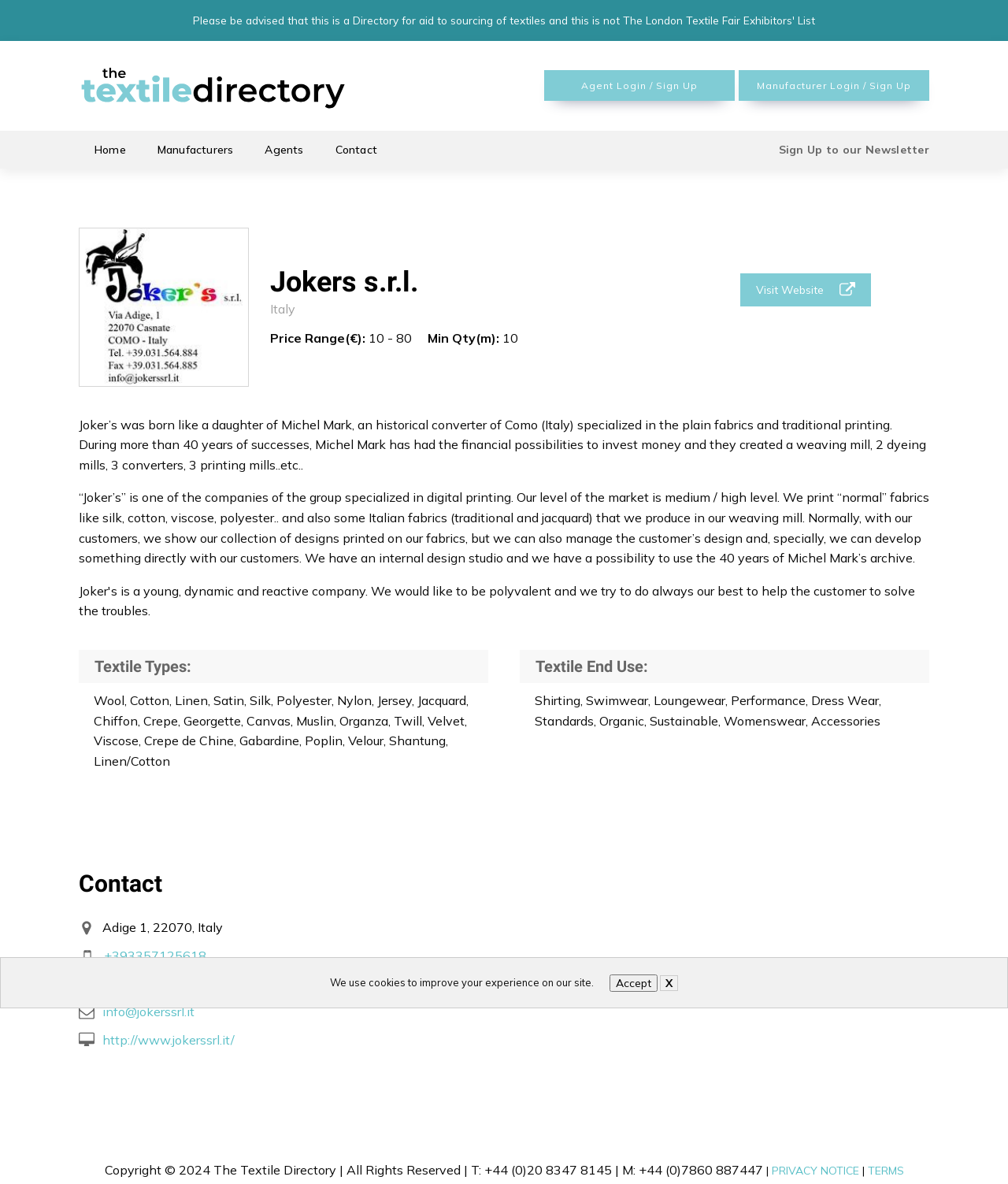Determine the bounding box coordinates of the region that needs to be clicked to achieve the task: "Contact the company".

[0.317, 0.117, 0.39, 0.135]